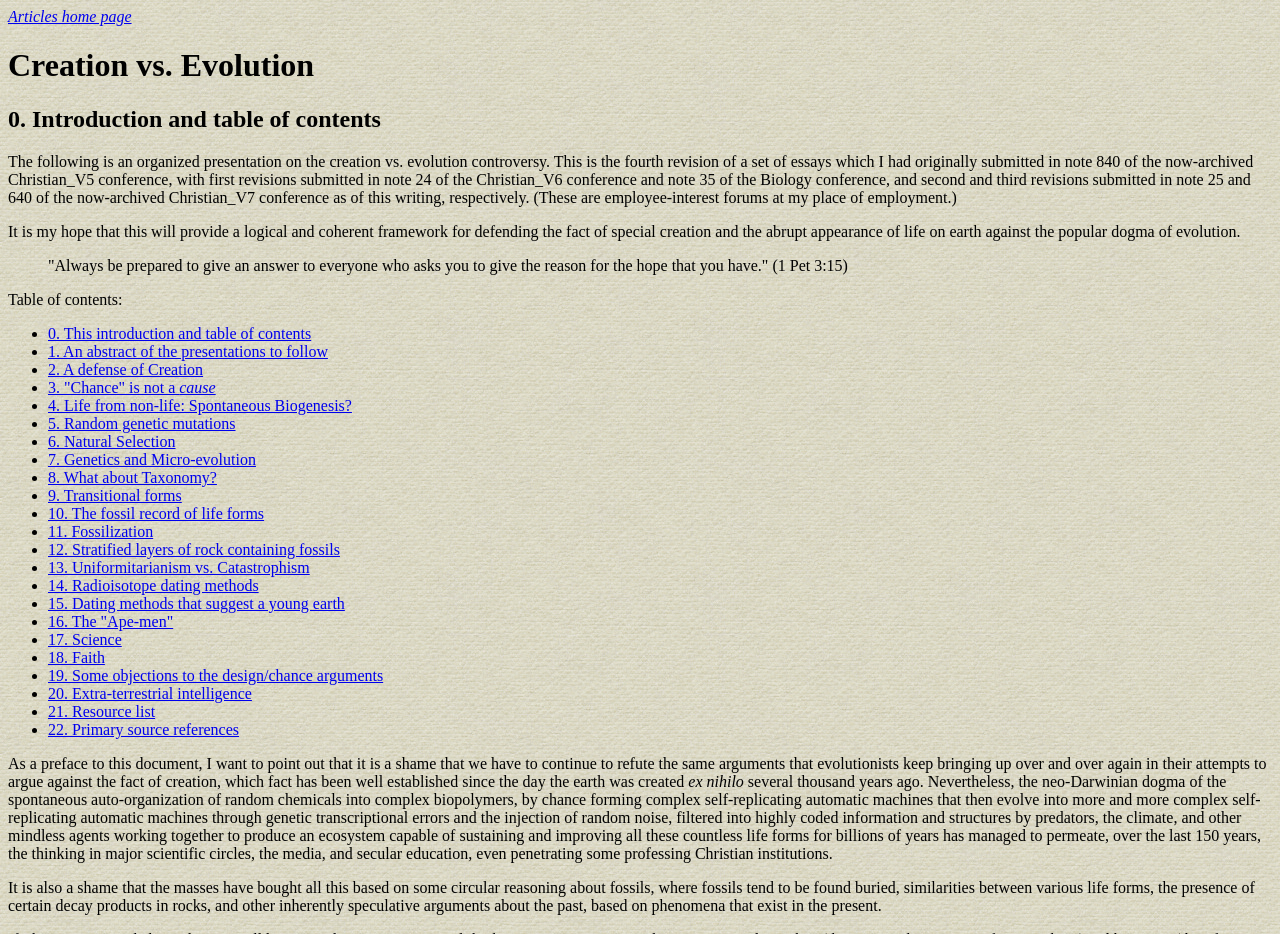Generate a comprehensive caption for the webpage you are viewing.

The webpage is about the creation vs. evolution controversy, with a focus on defending the fact of special creation and the abrupt appearance of life on earth against the popular dogma of evolution. 

At the top of the page, there is a link to the "Articles home page" and a heading that reads "Creation vs. Evolution". Below this, there is another heading that says "0. Introduction and table of contents". 

Following this, there is a block of text that provides an organized presentation on the creation vs. evolution controversy, including the author's hope to provide a logical and coherent framework for defending the fact of special creation. 

A blockquote with a biblical quote from 1 Peter 3:15 is situated below this text. 

Next, there is a table of contents section, which lists 22 links to different topics related to the creation vs. evolution debate, including an abstract, a defense of creation, and discussions on various scientific topics such as genetics, taxonomy, and radioisotope dating methods. 

Below the table of contents, there are several paragraphs of text that provide additional context and discussion on the topic, including a preface to the document and a critique of the neo-Darwinian dogma of evolution.